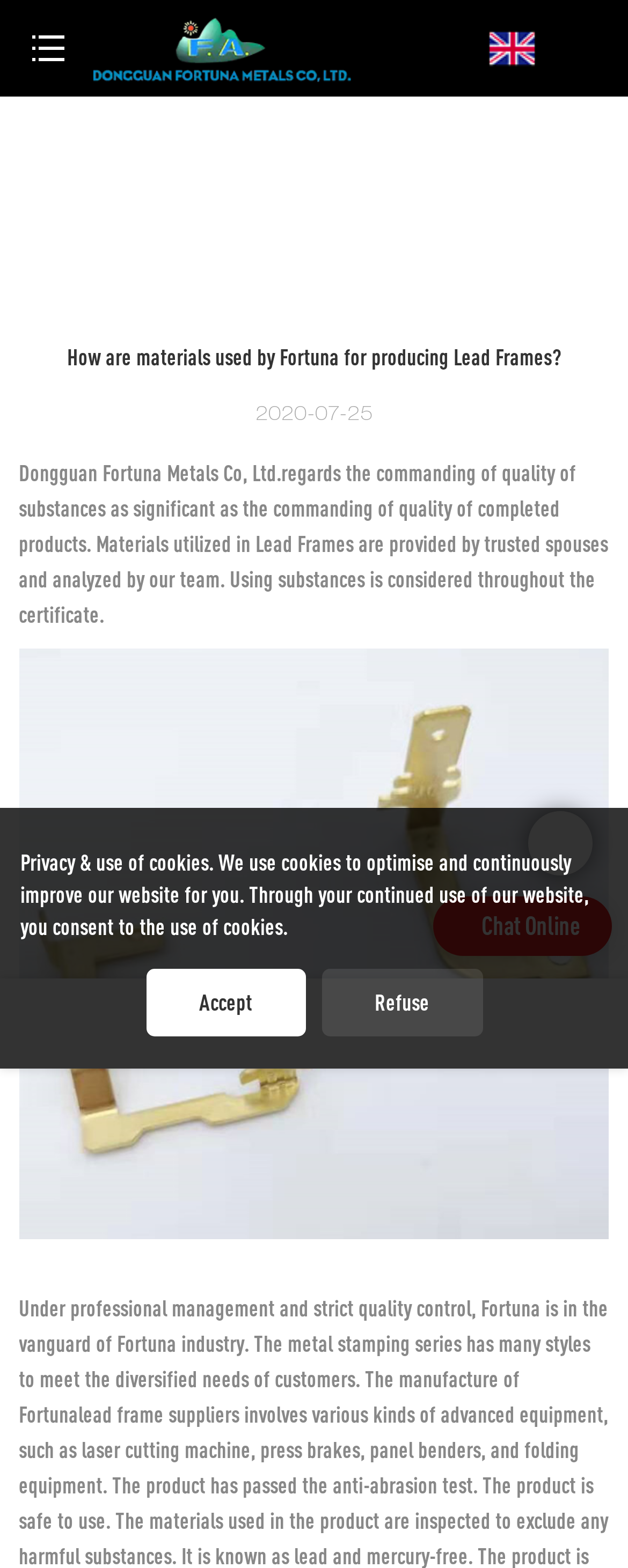What is the topic of the article?
Look at the image and respond with a one-word or short-phrase answer.

Materials used for producing Lead Frames